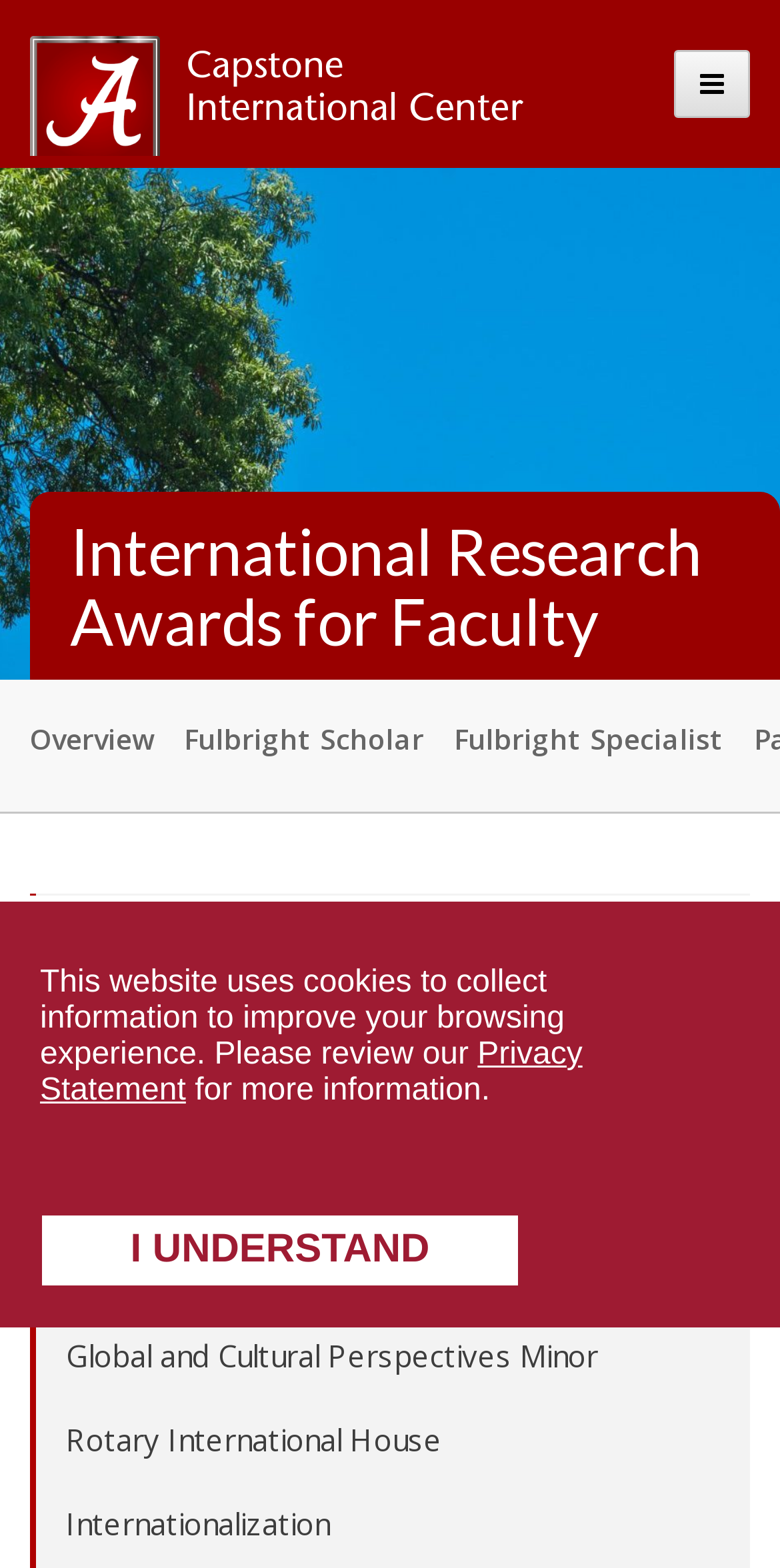Locate the bounding box coordinates of the area where you should click to accomplish the instruction: "Go to the Fulbright Scholar page".

[0.236, 0.433, 0.582, 0.511]